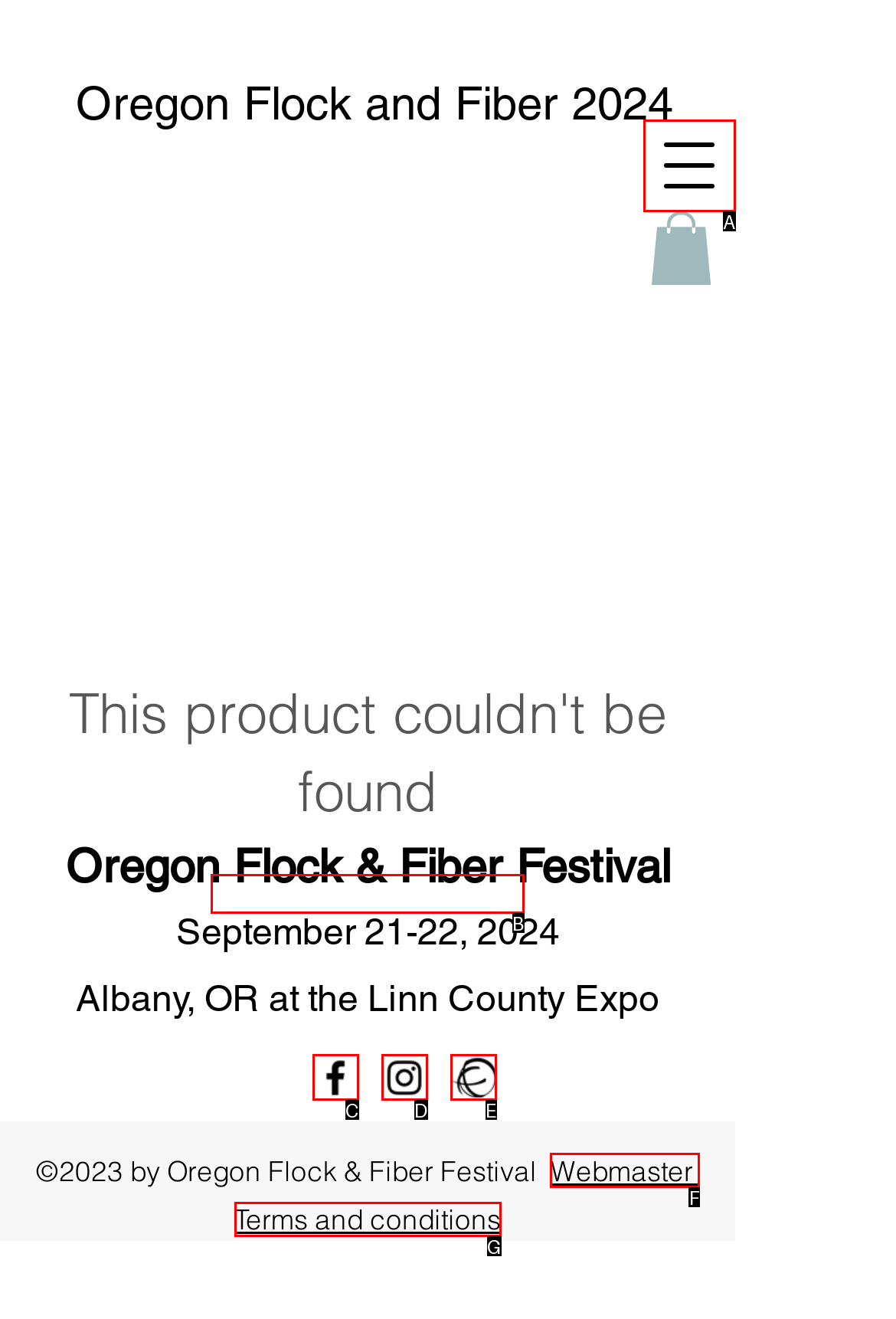Based on the description: Corporate Destination Service, select the HTML element that fits best. Provide the letter of the matching option.

None